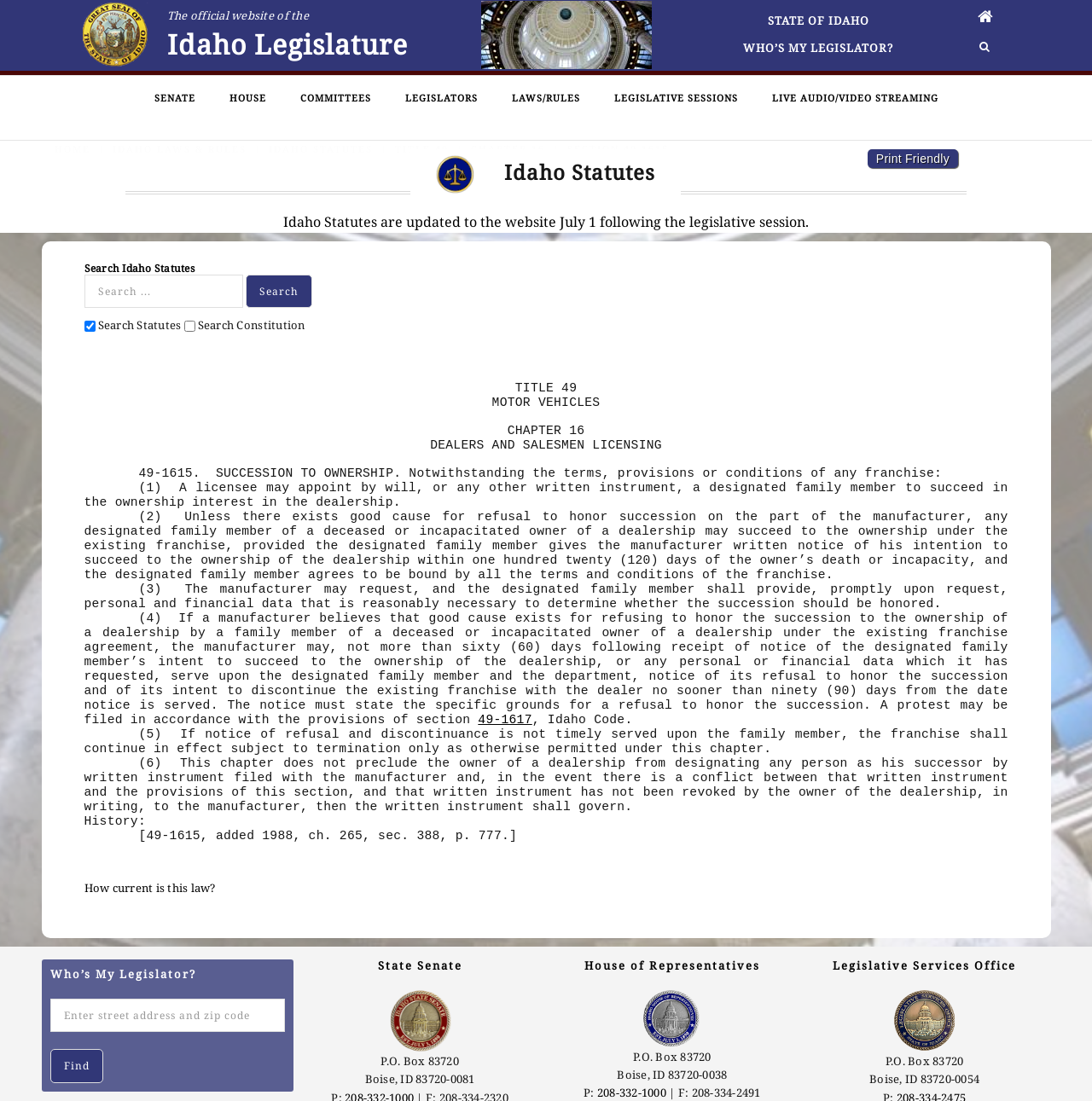What is the role of a designated family member in succeeding to ownership of a dealership?
Provide an in-depth and detailed explanation in response to the question.

According to the text, a designated family member of a deceased or incapacitated owner of a dealership may succeed to the ownership under the existing franchise, provided they give written notice of their intention to succeed to the ownership of the dealership within 120 days of the owner's death or incapacity, and agree to be bound by all the terms and conditions of the franchise. This can be inferred from the StaticText elements located at [0.077, 0.463, 0.923, 0.528] and [0.077, 0.529, 0.923, 0.555].